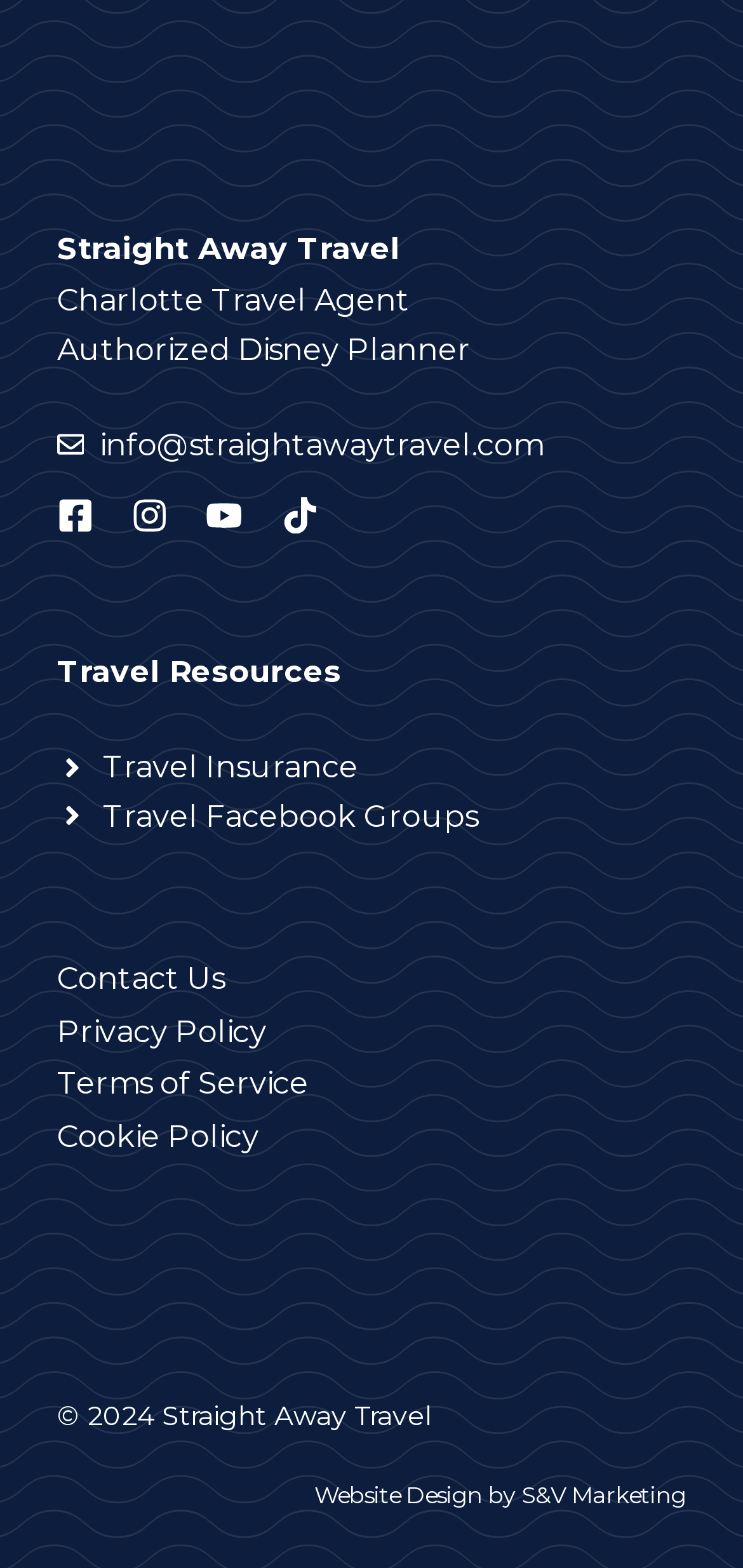Please identify the bounding box coordinates for the region that you need to click to follow this instruction: "Visit the Facebook group".

[0.138, 0.509, 0.644, 0.532]